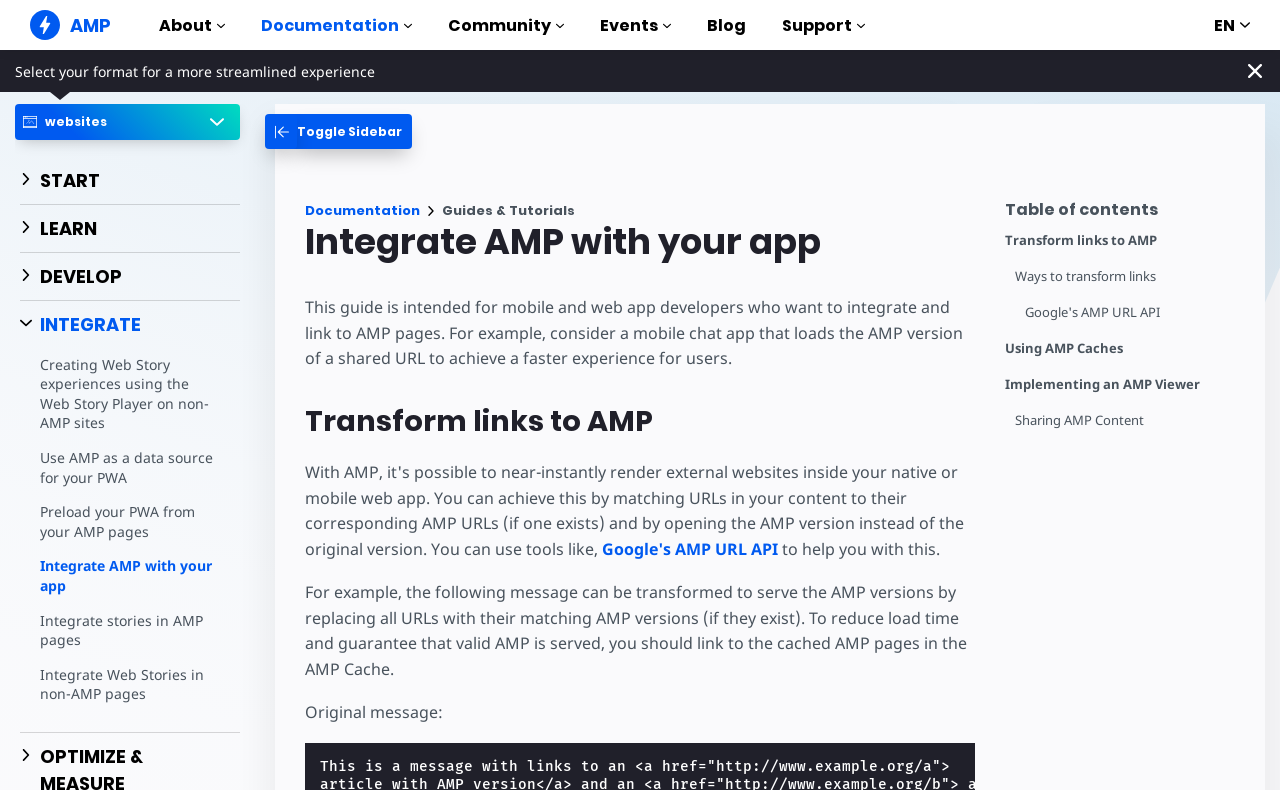Pinpoint the bounding box coordinates of the clickable element to carry out the following instruction: "Click the 'Get Started' button."

[0.204, 0.101, 0.299, 0.127]